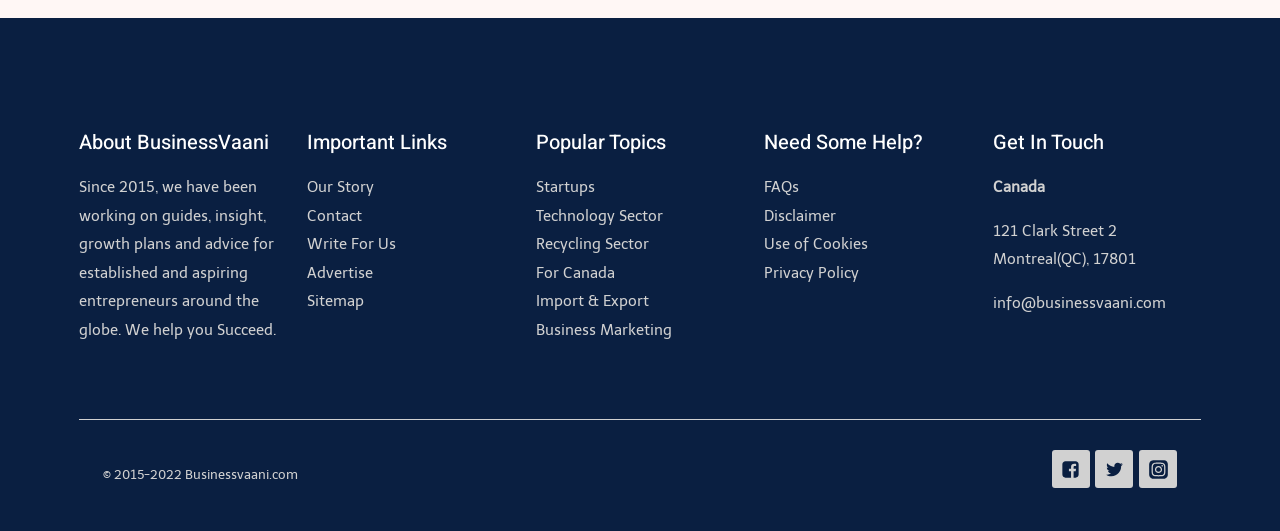Determine the bounding box for the described UI element: "Write For Us".

[0.24, 0.443, 0.31, 0.477]